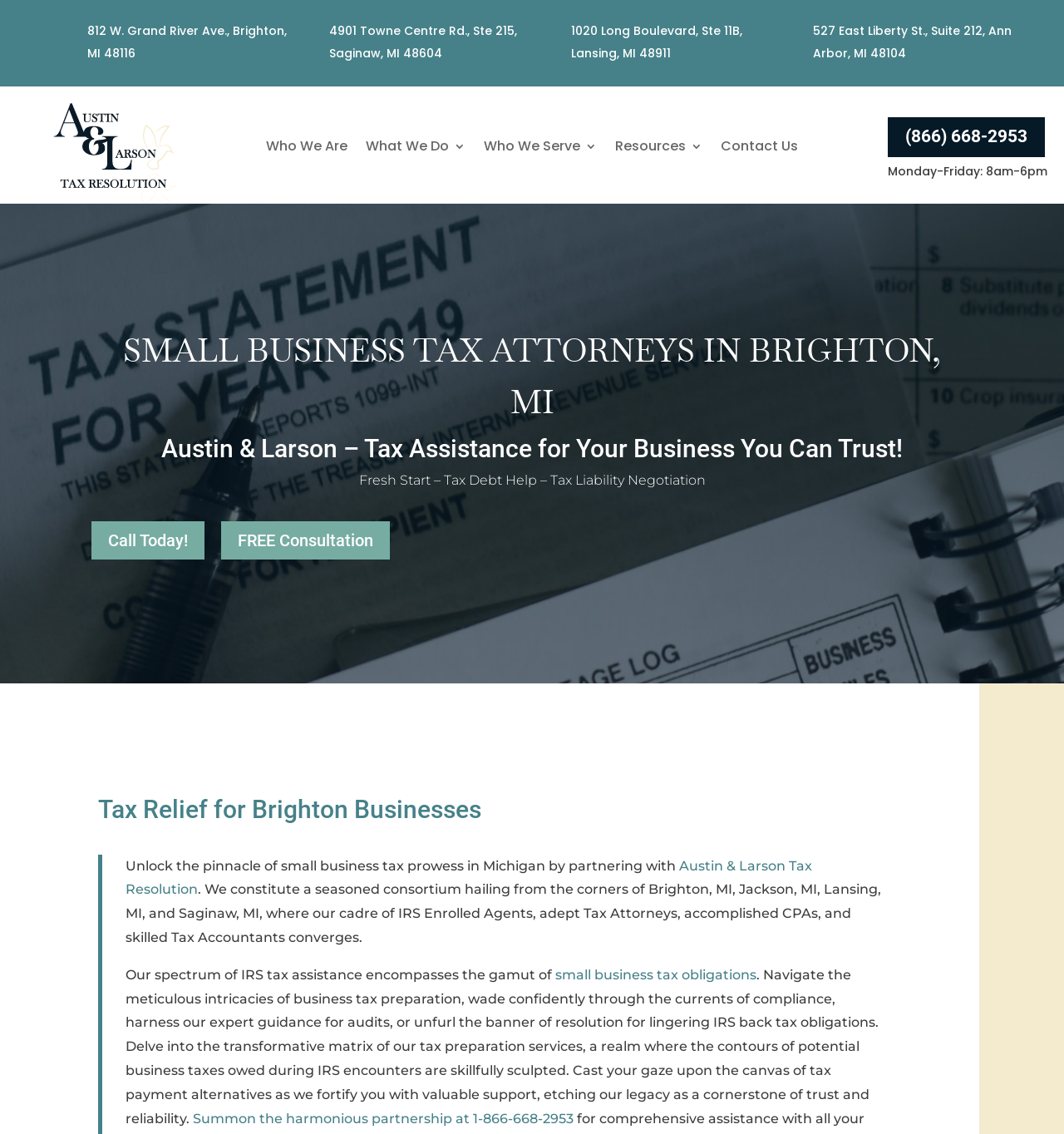Predict the bounding box coordinates for the UI element described as: "What We Do". The coordinates should be four float numbers between 0 and 1, presented as [left, top, right, bottom].

[0.344, 0.124, 0.437, 0.14]